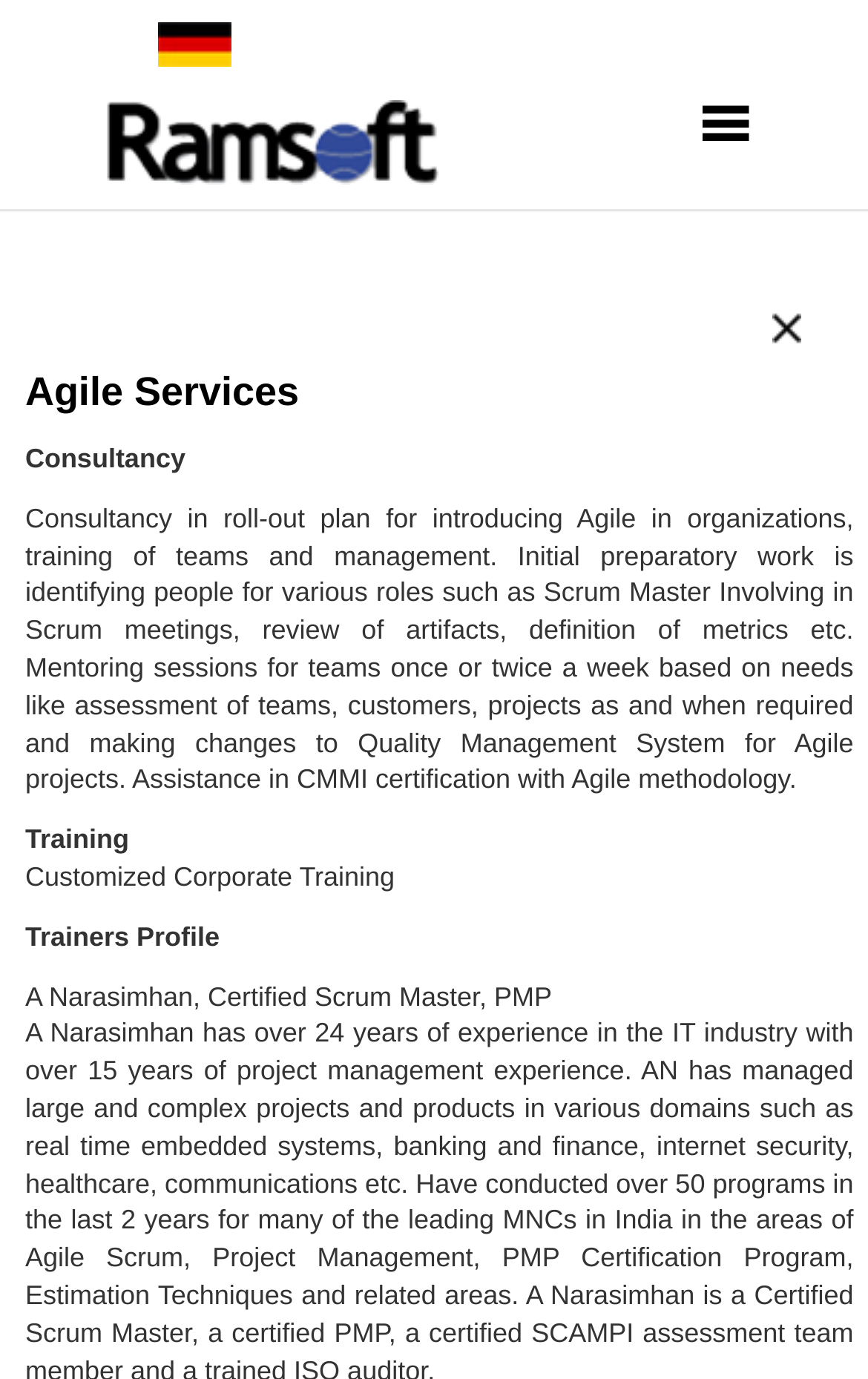Find the bounding box coordinates for the HTML element described as: "Career". The coordinates should consist of four float values between 0 and 1, i.e., [left, top, right, bottom].

[0.506, 0.011, 0.657, 0.053]